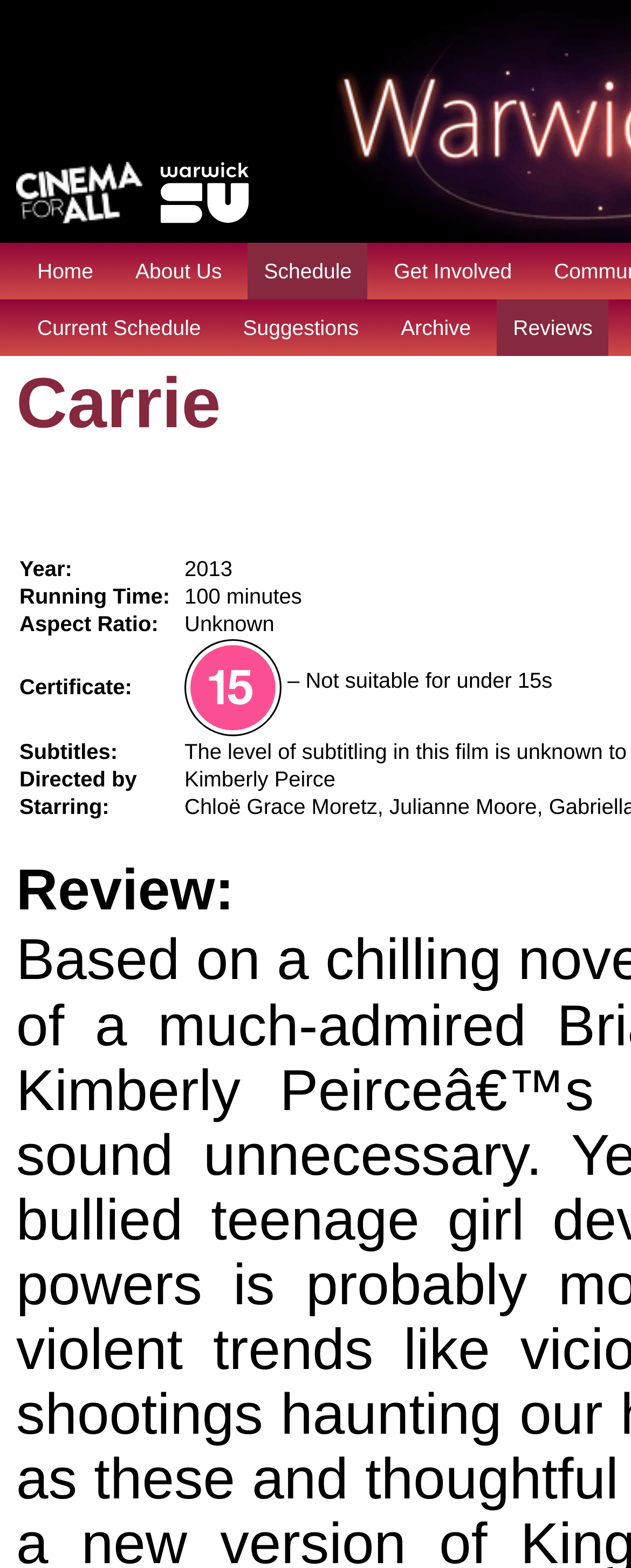Please specify the bounding box coordinates of the clickable region to carry out the following instruction: "Read film review". The coordinates should be four float numbers between 0 and 1, in the format [left, top, right, bottom].

[0.026, 0.547, 0.371, 0.589]